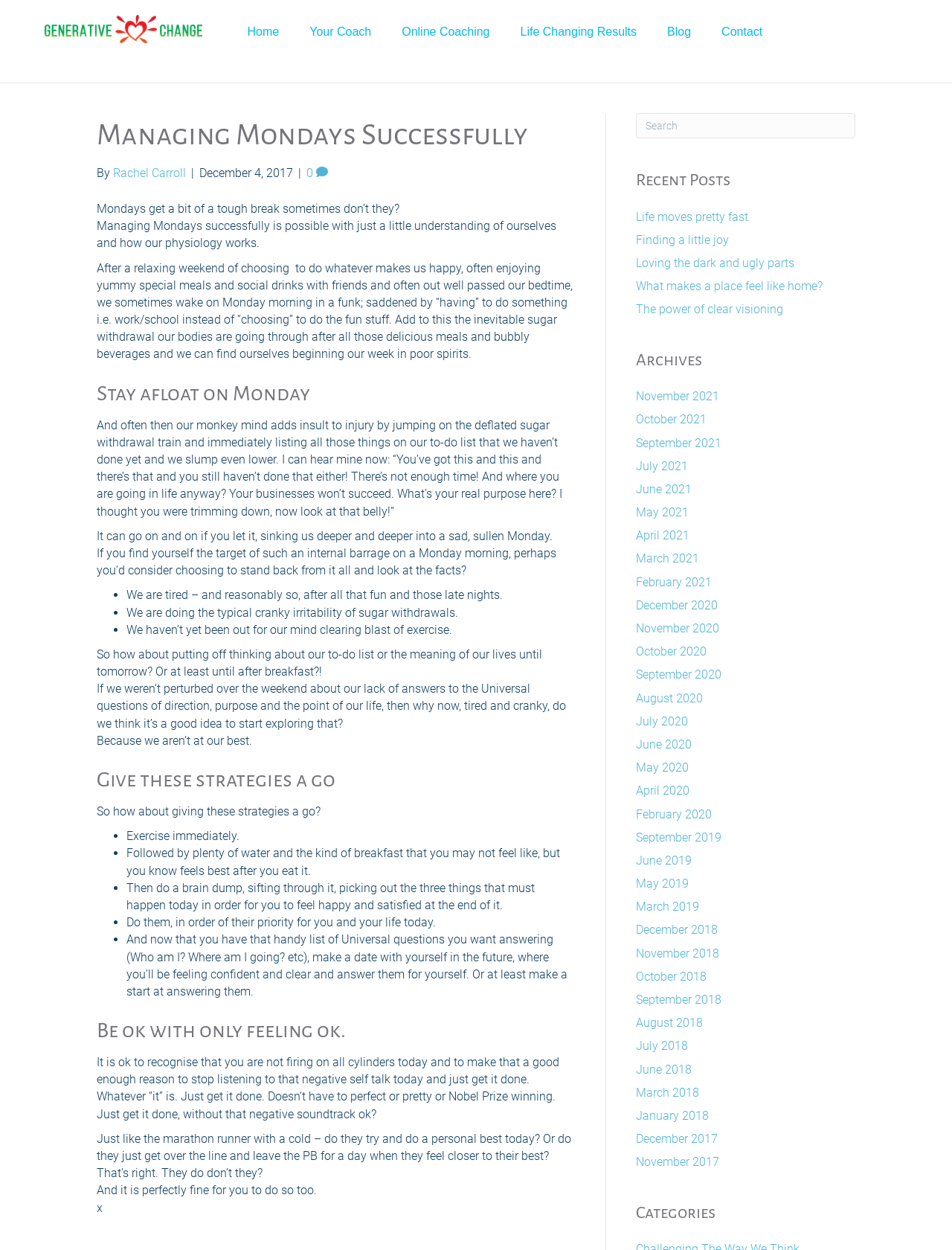Determine the bounding box coordinates of the clickable region to follow the instruction: "View the 'Recycle Bin Laden 2.1' software information".

None